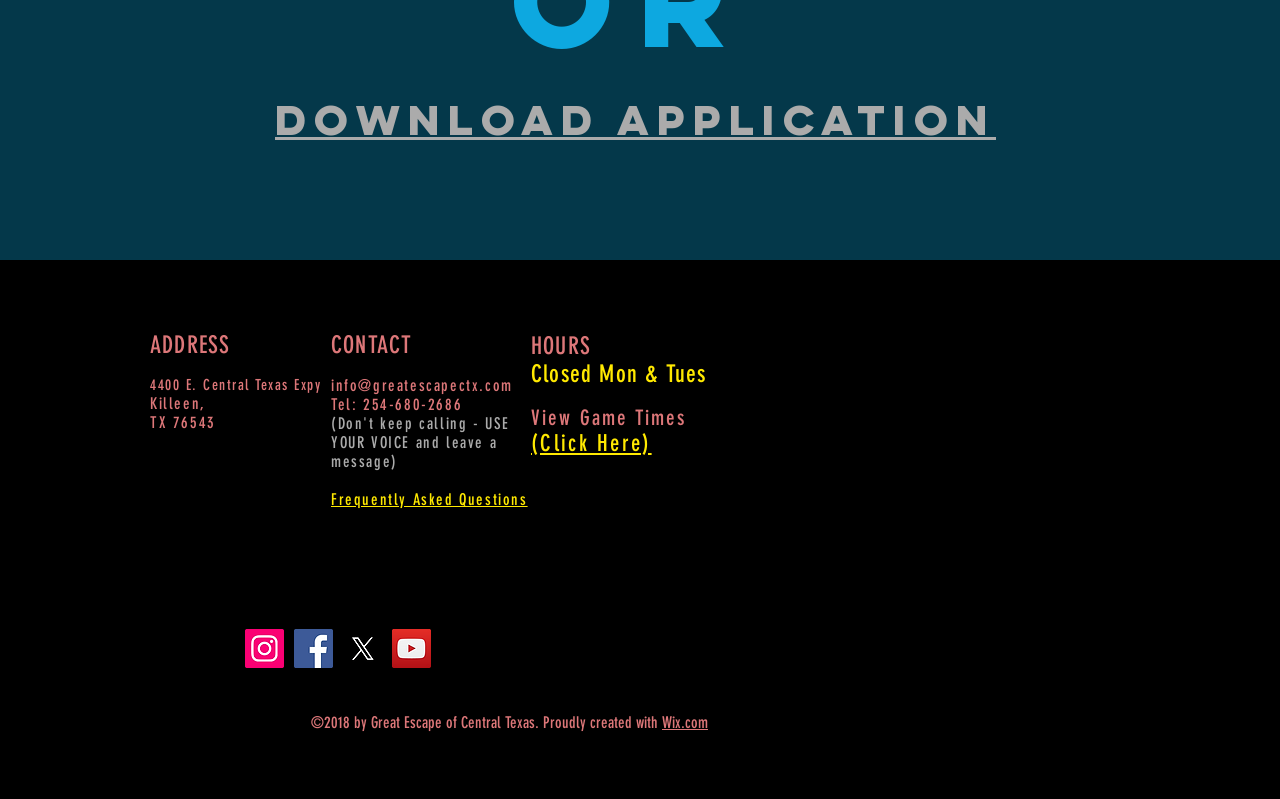Determine the bounding box of the UI element mentioned here: "aria-label="Facebook"". The coordinates must be in the format [left, top, right, bottom] with values ranging from 0 to 1.

[0.23, 0.788, 0.26, 0.837]